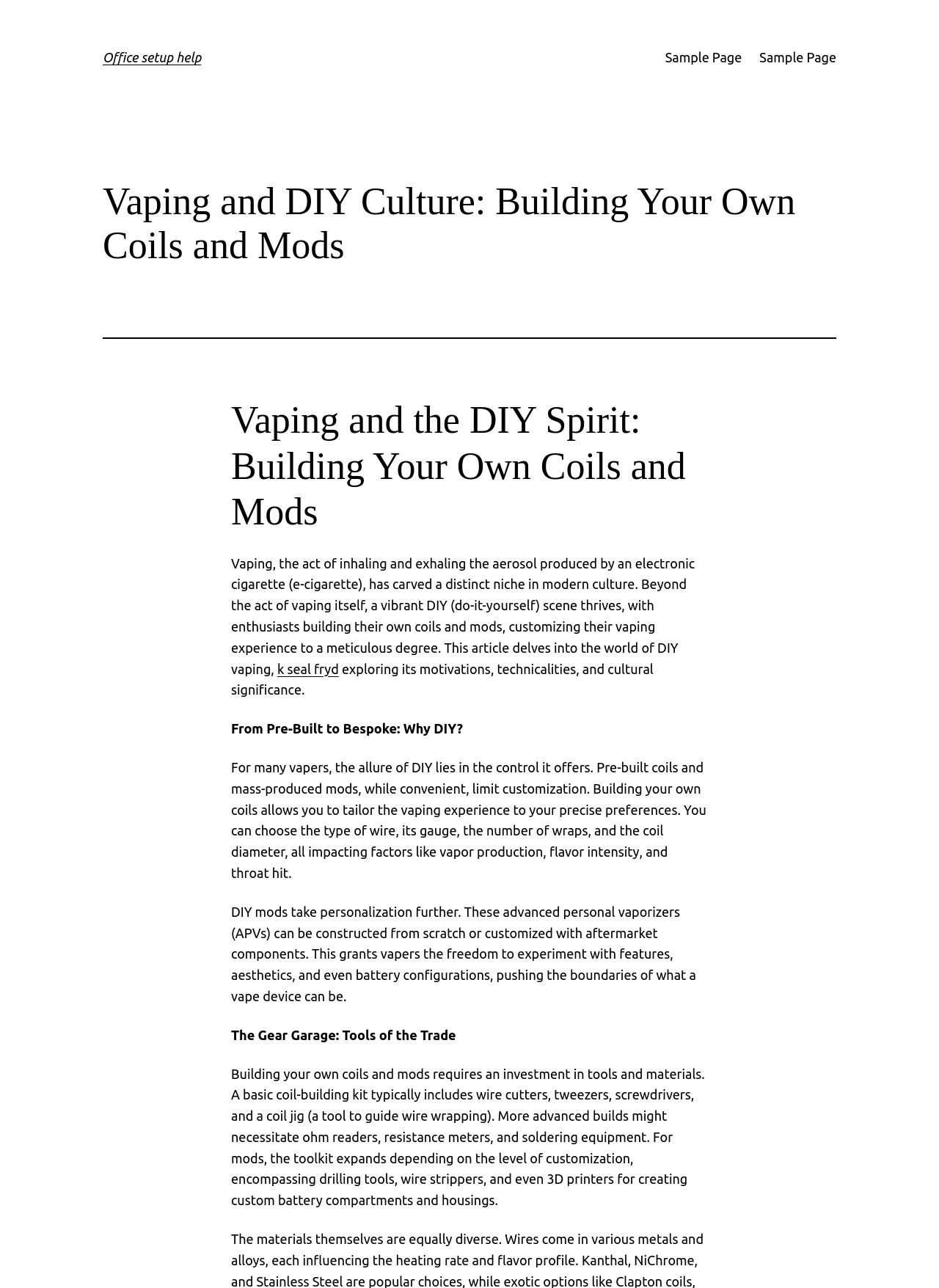Give an in-depth explanation of the webpage layout and content.

The webpage is about vaping and DIY culture, specifically building your own coils and mods. At the top, there is a heading "Office setup help" which is also a link. To the right of this heading, there are two more links labeled "Sample Page". 

Below the top section, there is a main heading "Vaping and DIY Culture: Building Your Own Coils and Mods" followed by a horizontal separator. Underneath the separator, there is another heading "Vaping and the DIY Spirit: Building Your Own Coils and Mods". 

The main content of the webpage is divided into sections. The first section starts with a paragraph of text that introduces the concept of vaping and DIY culture. This is followed by a link "k seal fryd" and another paragraph of text that explores the motivations, technicalities, and cultural significance of DIY vaping. 

The next section is headed "From Pre-Built to Bespoke: Why DIY?" and consists of two paragraphs of text that discuss the benefits of DIY vaping, including customization and control over the vaping experience. 

The following section is headed "The Gear Garage: Tools of the Trade" and consists of a paragraph of text that lists the tools and materials required for building coils and mods, including wire cutters, tweezers, and soldering equipment.